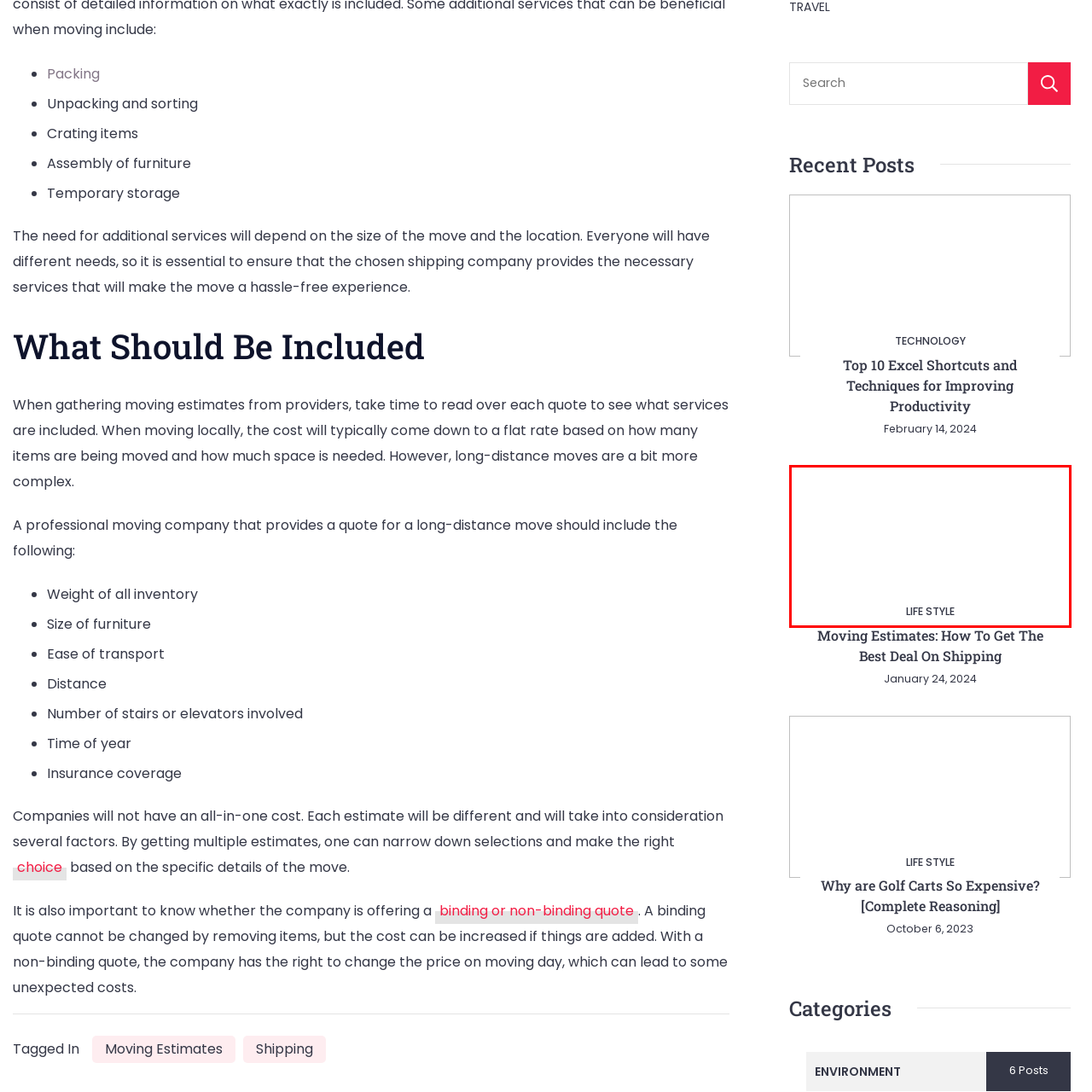Please analyze the portion of the image highlighted by the red bounding box and respond to the following question with a detailed explanation based on what you see: What is the purpose of the webpage section?

The purpose of the webpage section is to provide information, insights, or tips related to lifestyle topics, as indicated by the heading 'LIFE STYLE', and to invite viewers to explore further articles or posts within this category.